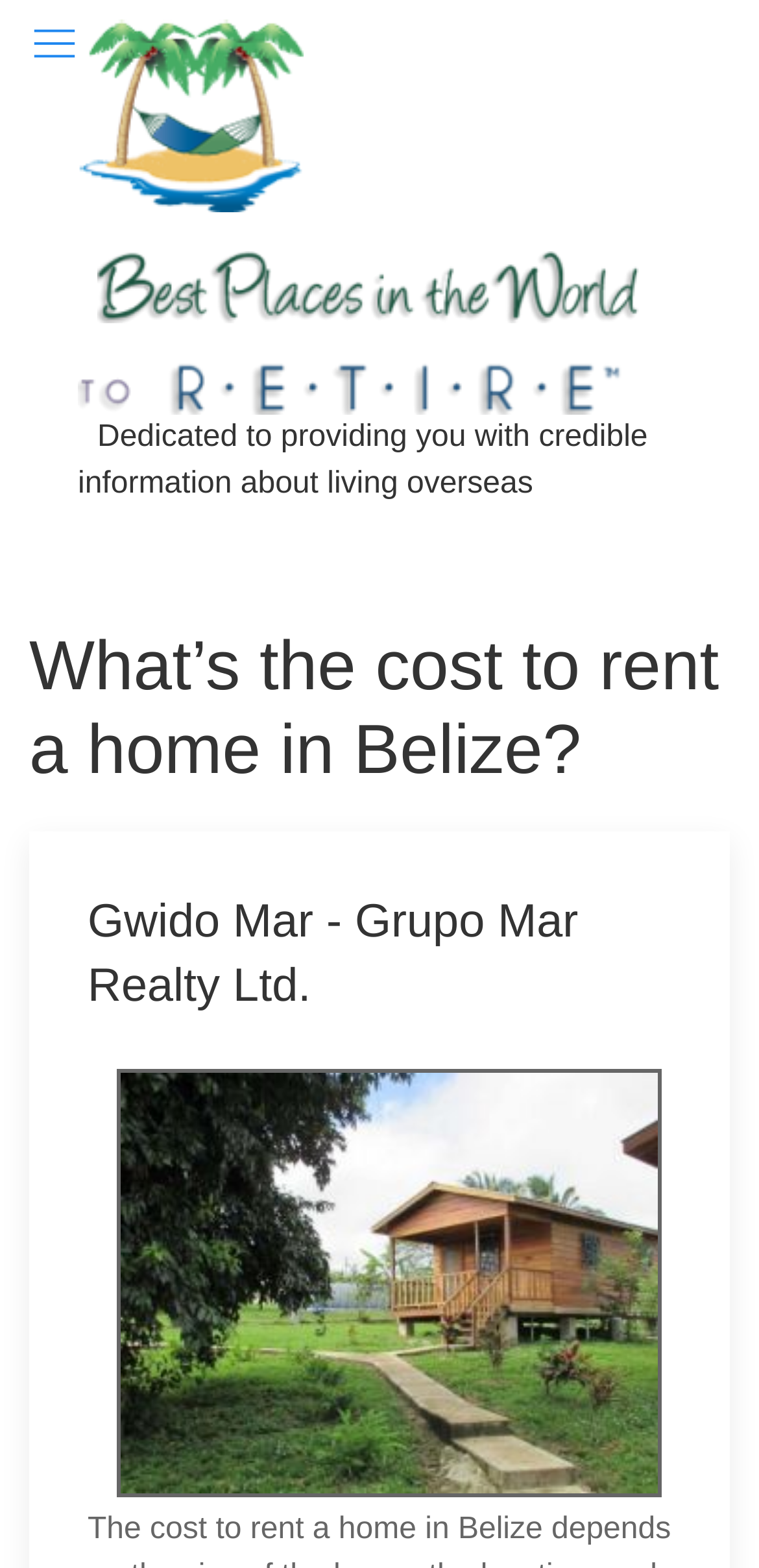Please extract and provide the main headline of the webpage.

What’s the cost to rent a home in Belize?